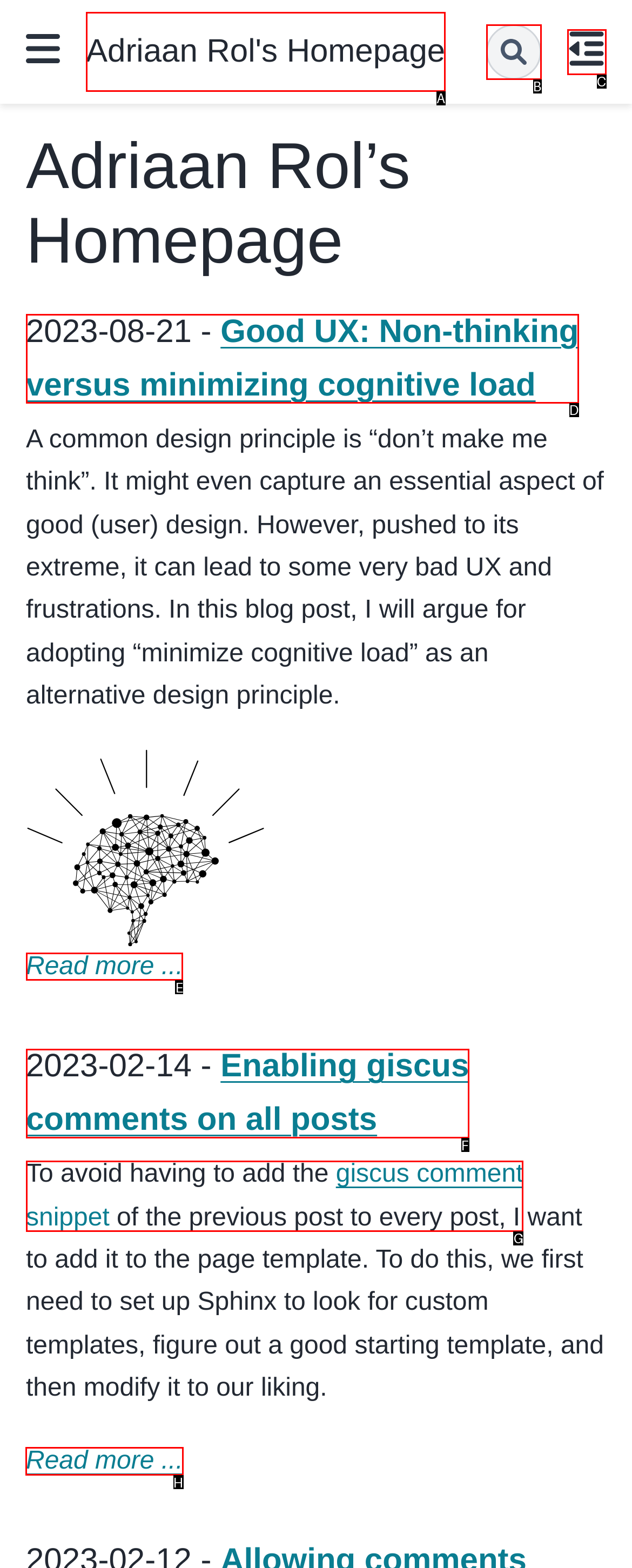Select the appropriate HTML element that needs to be clicked to execute the following task: read more about enabling giscus comments. Respond with the letter of the option.

H